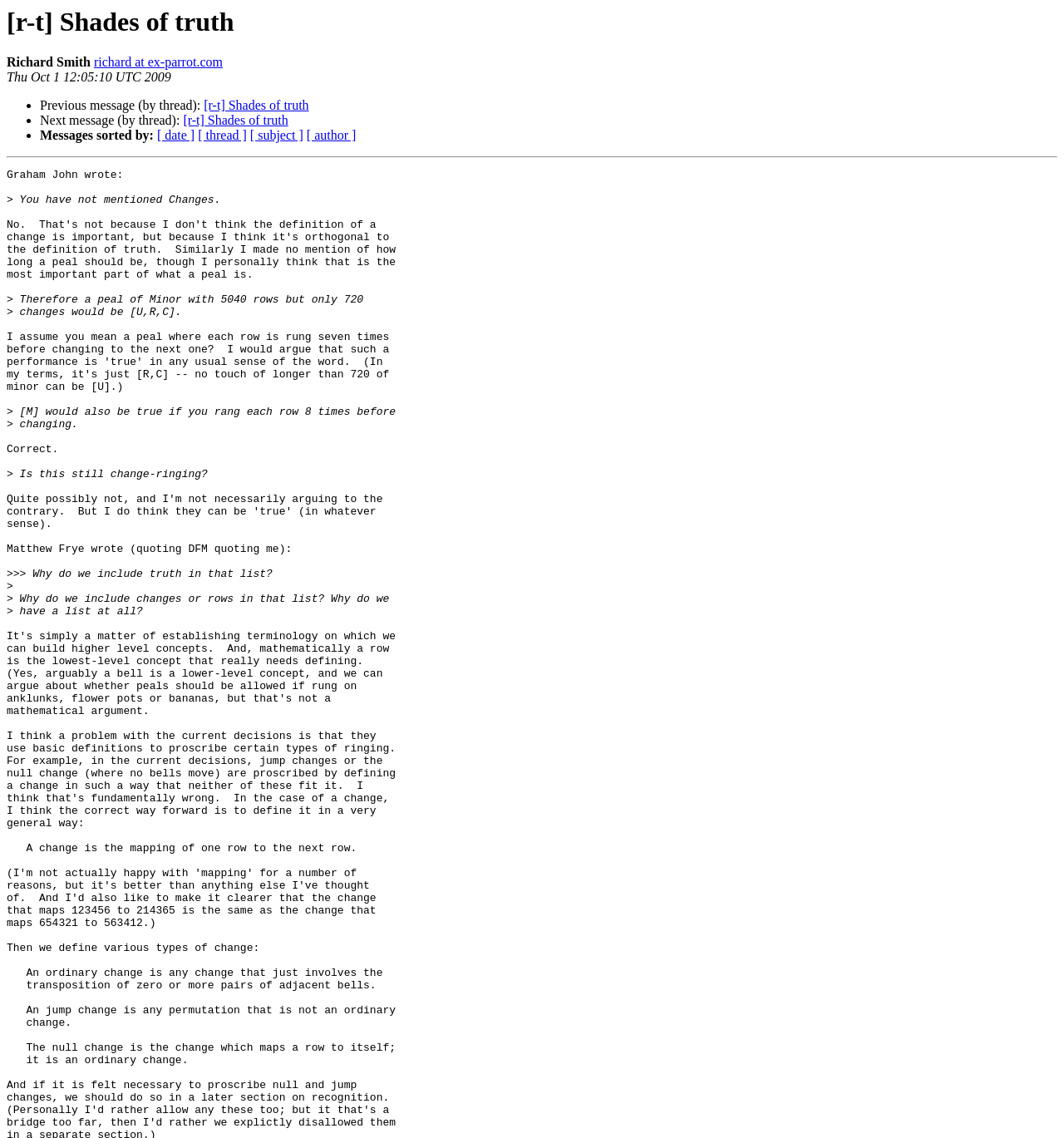Respond to the question below with a single word or phrase:
What is the purpose of the list markers in the webpage?

To indicate previous and next messages